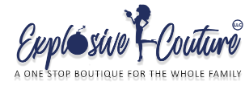Please provide a brief answer to the following inquiry using a single word or phrase:
What does the graphic element resemble?

A bomb